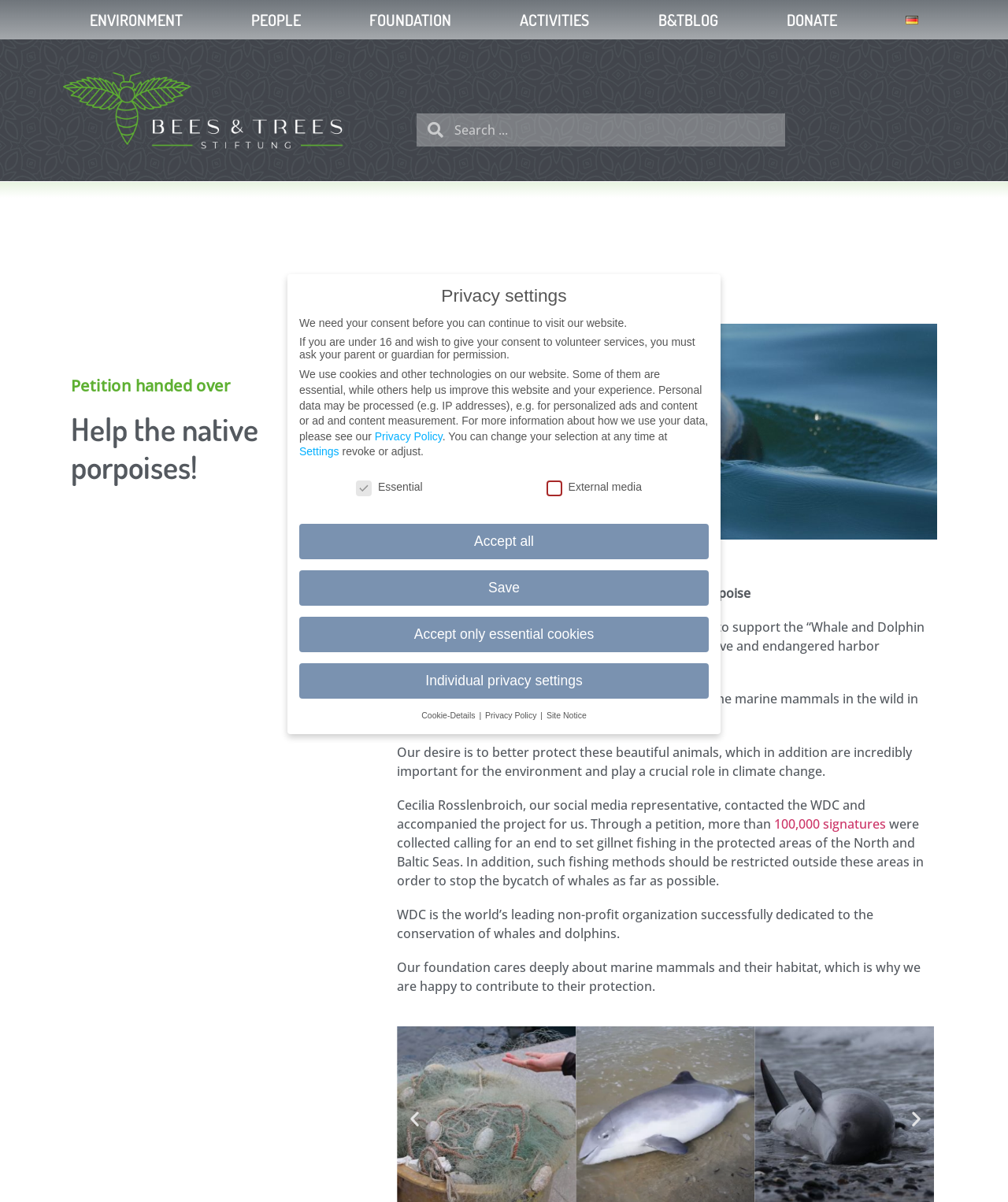Provide a one-word or short-phrase response to the question:
What is the organization that the foundation supports?

WDC